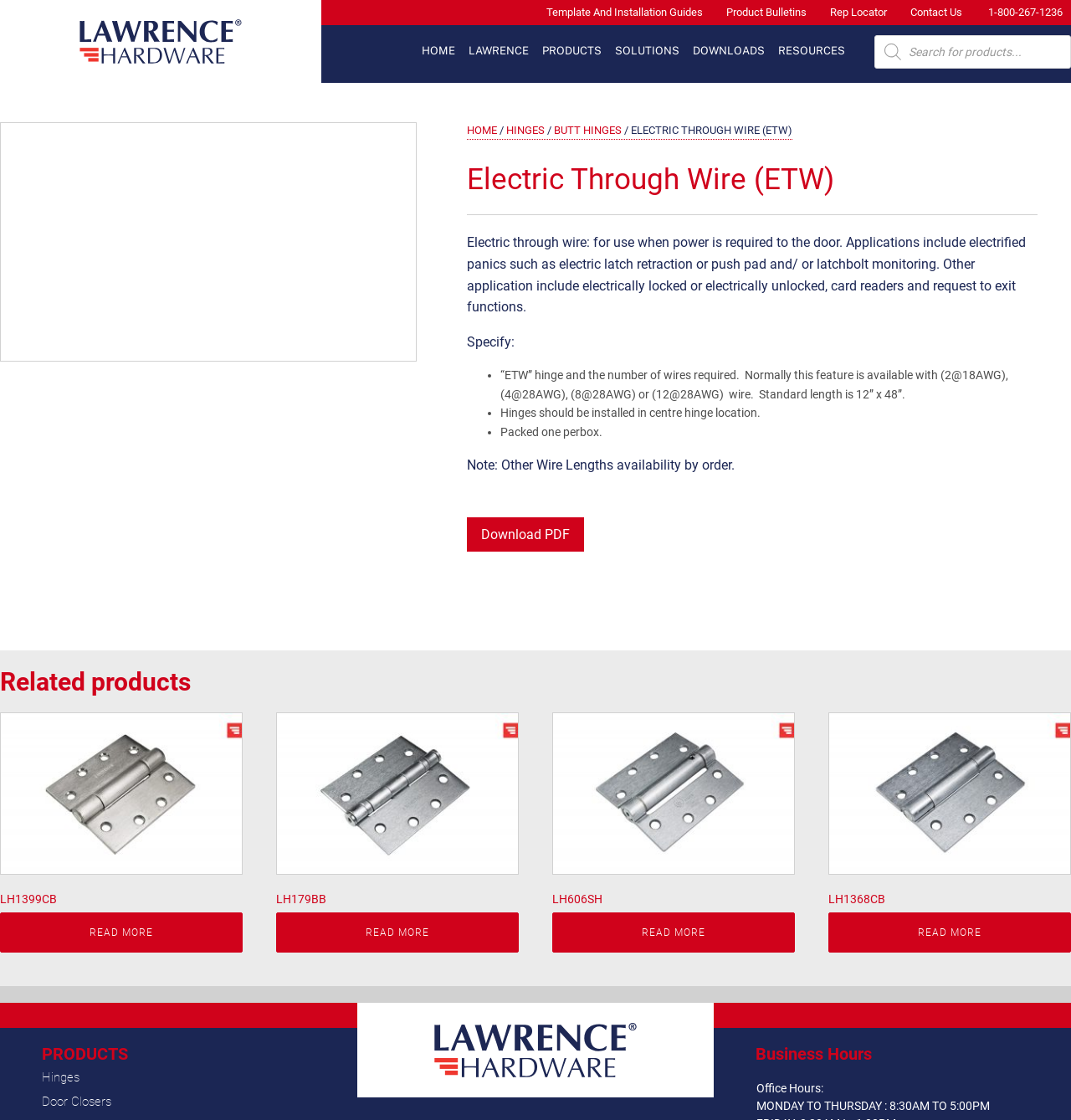What is the business hour of the office?
Give a detailed explanation using the information visible in the image.

According to the webpage, the office hours are from Monday to Thursday, from 8:30 AM to 5:00 PM.